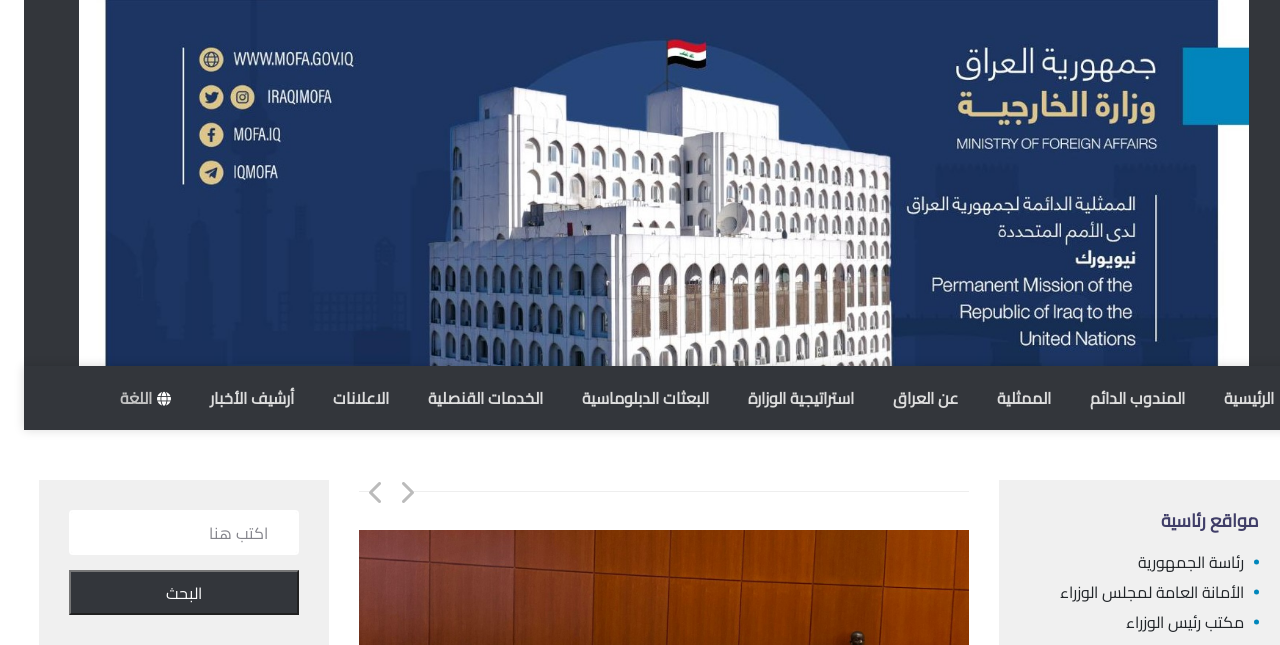Identify the bounding box coordinates for the UI element described as: "المندوب الدائم".

[0.821, 0.567, 0.919, 0.667]